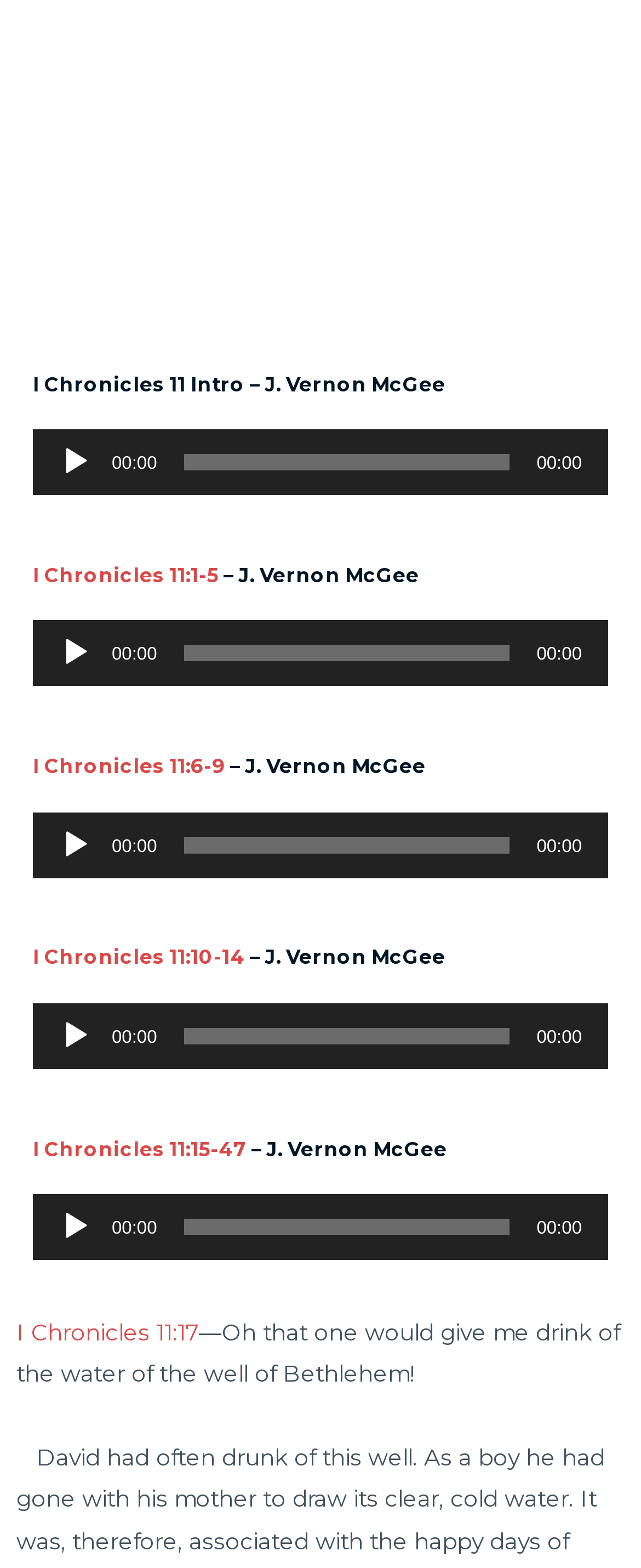Please locate the bounding box coordinates of the element that needs to be clicked to achieve the following instruction: "Click on I Chronicles 11:1-5". The coordinates should be four float numbers between 0 and 1, i.e., [left, top, right, bottom].

[0.051, 0.36, 0.341, 0.375]